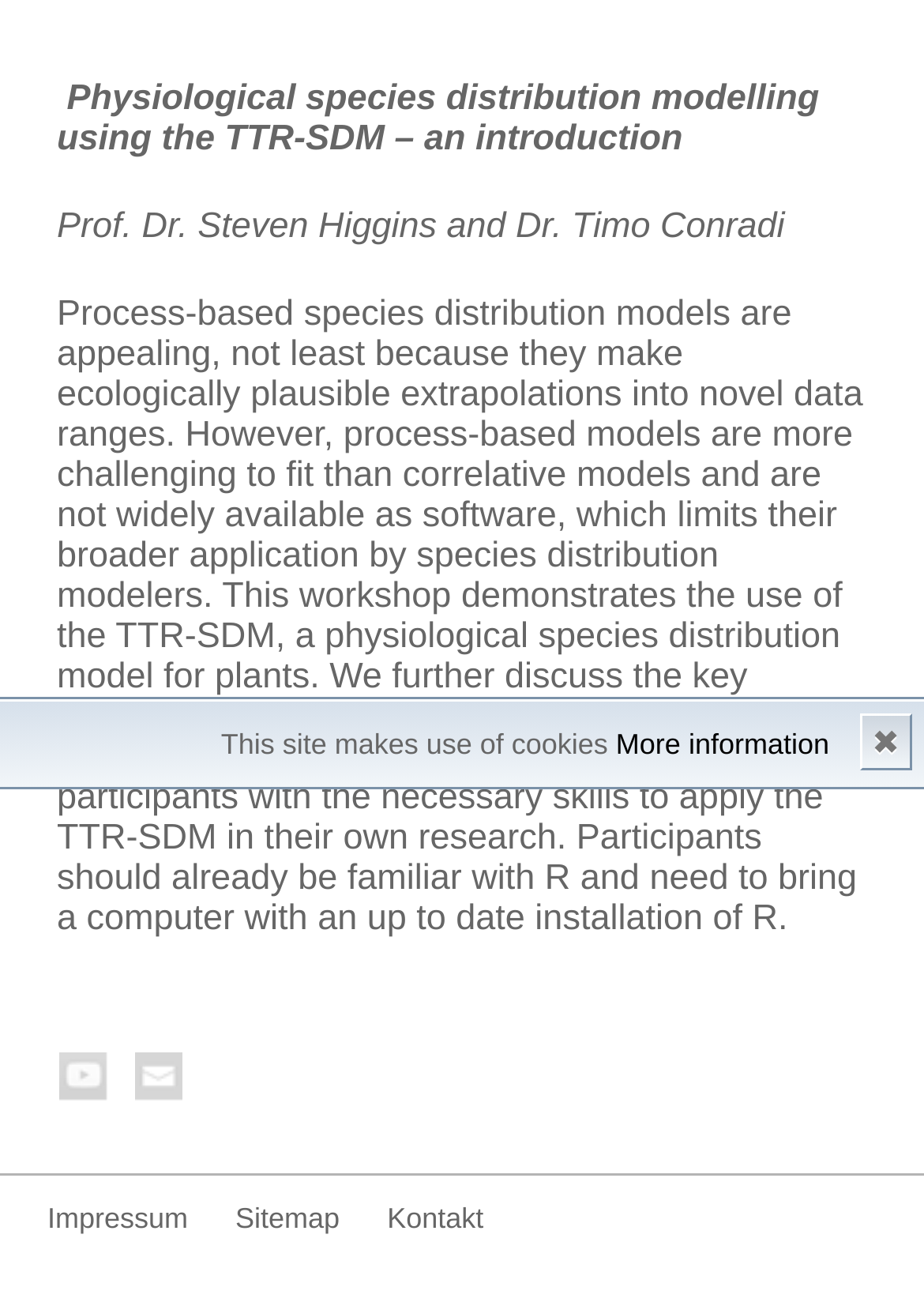Predict the bounding box of the UI element based on this description: "Impressum".

[0.051, 0.918, 0.203, 0.96]